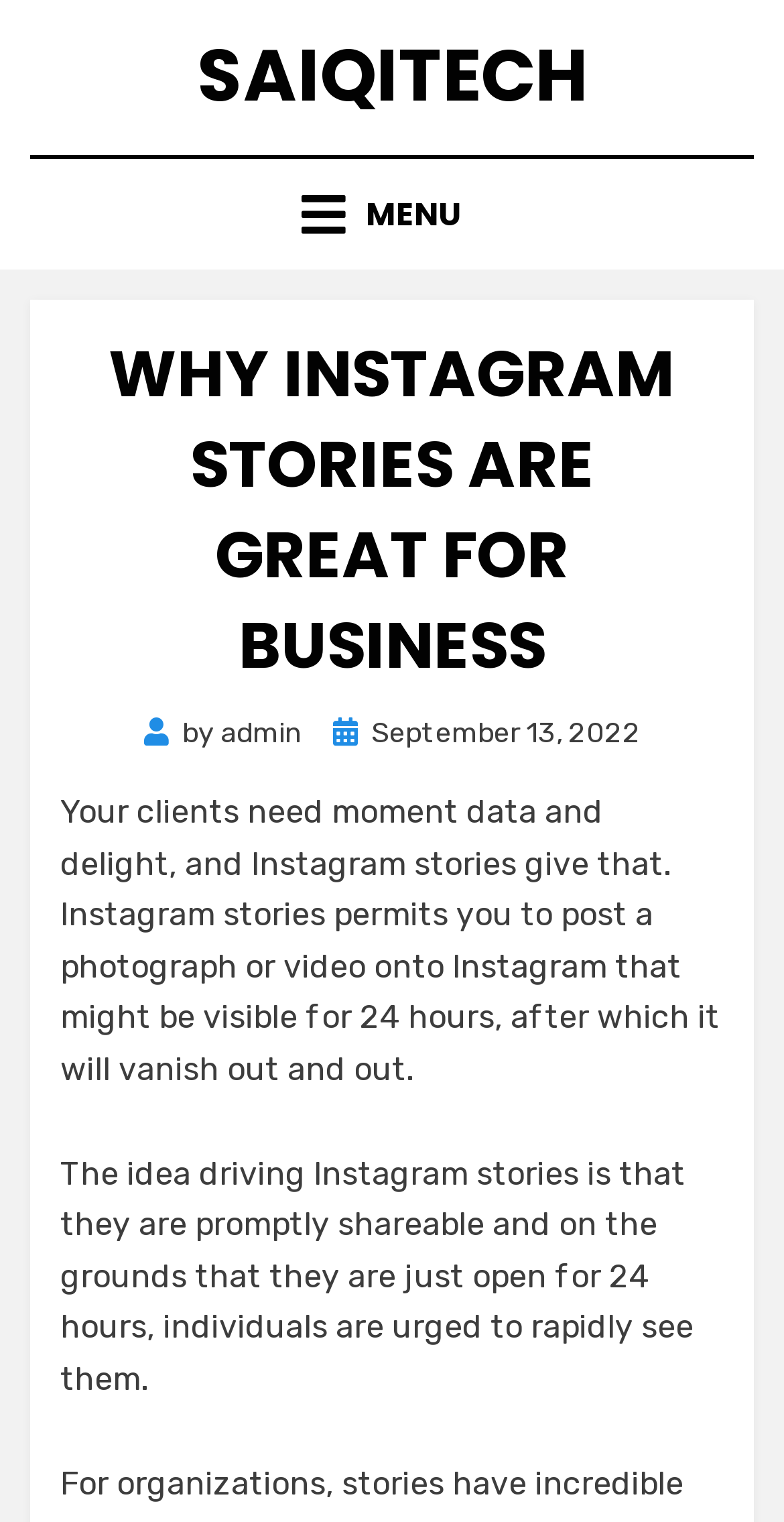Give a detailed explanation of the elements present on the webpage.

The webpage is about the benefits of using Instagram Stories for business, as indicated by the title "Why Instagram Stories Are Great For Business". At the top left of the page, there is a link to the website "SAIQITECH". Next to it, on the top right, there is a menu link with an icon. 

Below the menu link, there is a header section that spans almost the entire width of the page. Within this section, there is a prominent heading that repeats the title "WHY INSTAGRAM STORIES ARE GREAT FOR BUSINESS". 

Underneath the heading, there is a byline that reads "by admin" and a posting date "September 13, 2022". The posting date is accompanied by a clock icon. 

The main content of the page consists of two paragraphs of text. The first paragraph explains that Instagram stories provide momentary data and delight to clients, and that they allow posting of photos or videos that disappear after 24 hours. The second paragraph elaborates on the idea behind Instagram stories, stating that they are shareable and encourage quick viewing due to their 24-hour availability.